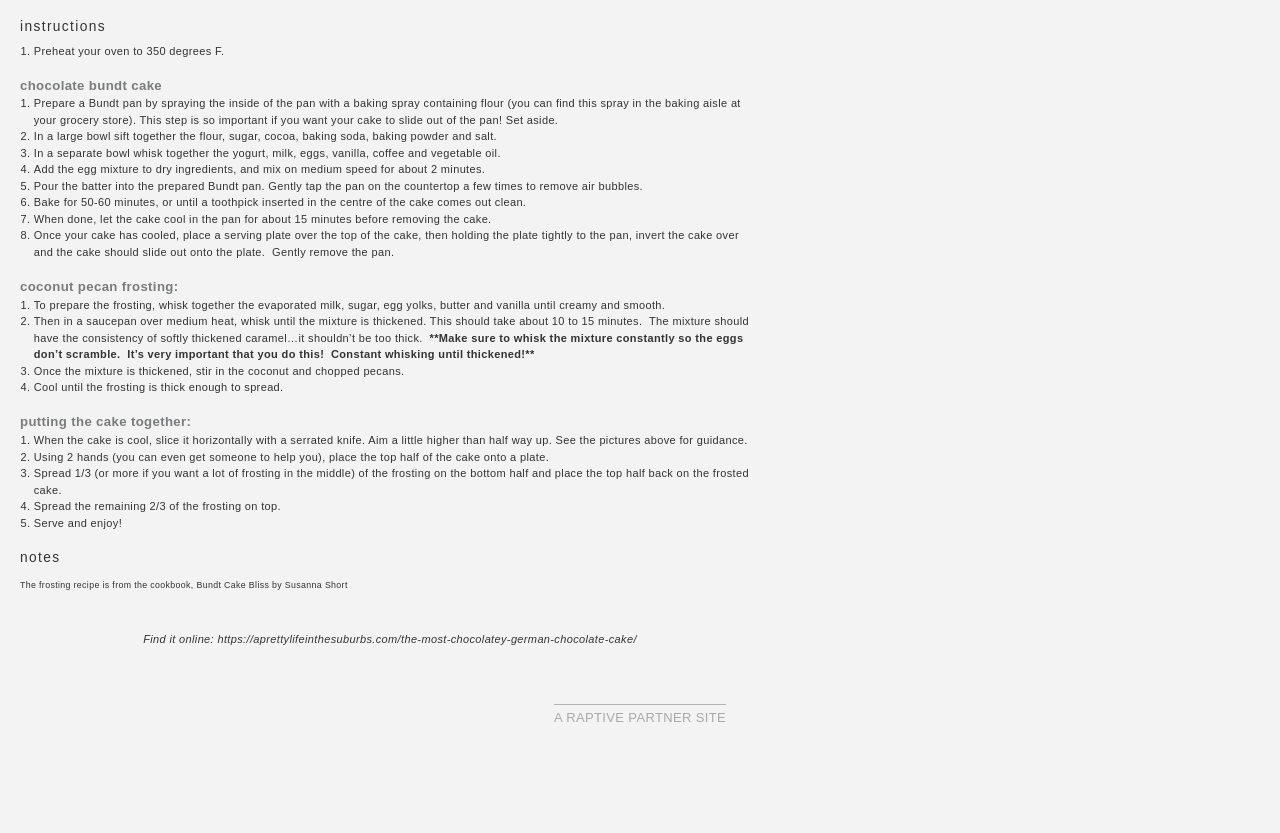Determine the bounding box for the UI element as described: "Scroll to top". The coordinates should be represented as four float numbers between 0 and 1, formatted as [left, top, right, bottom].

[0.96, 0.707, 0.977, 0.732]